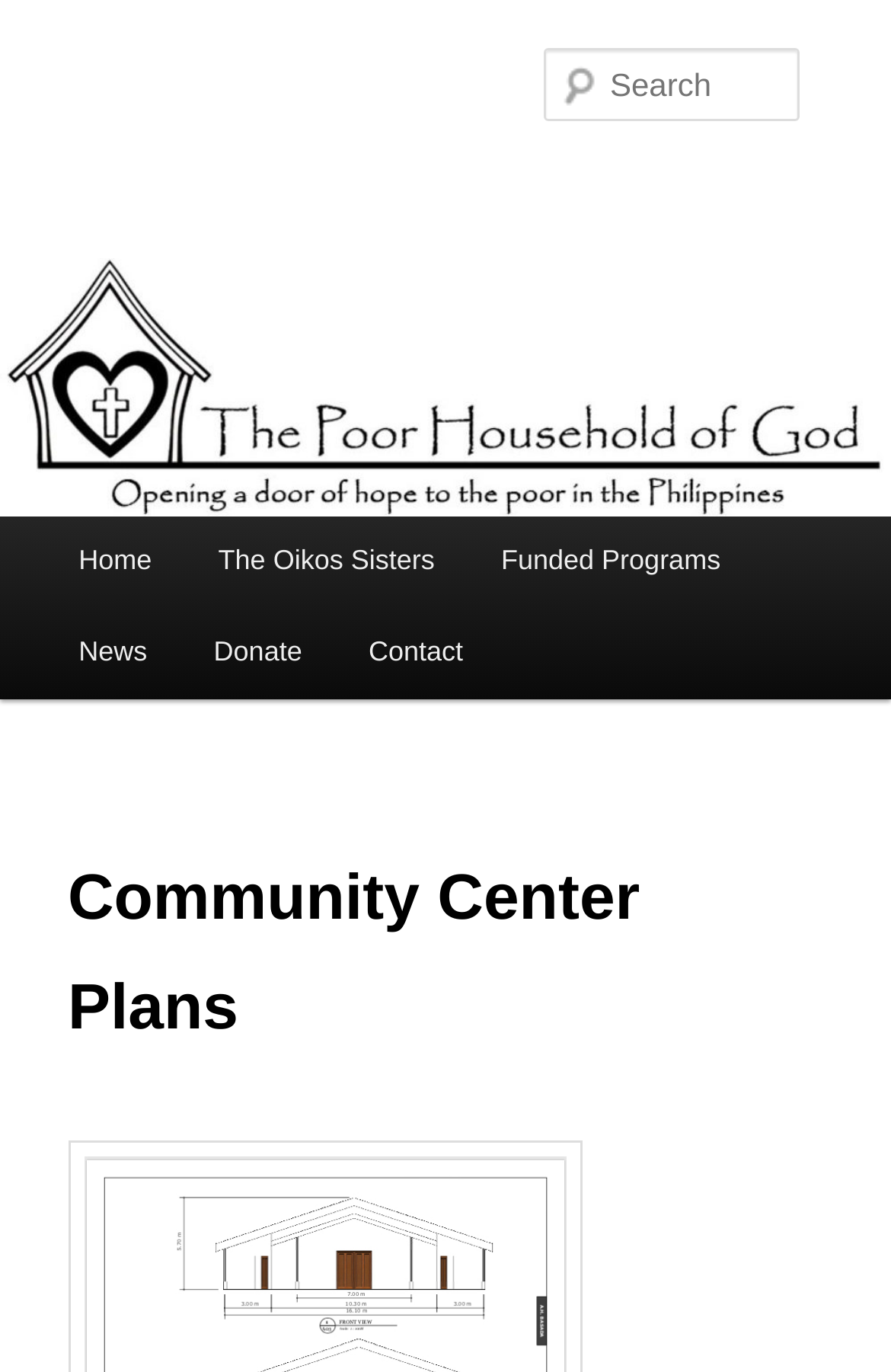What is the last main menu item?
Look at the image and respond with a one-word or short-phrase answer.

Contact